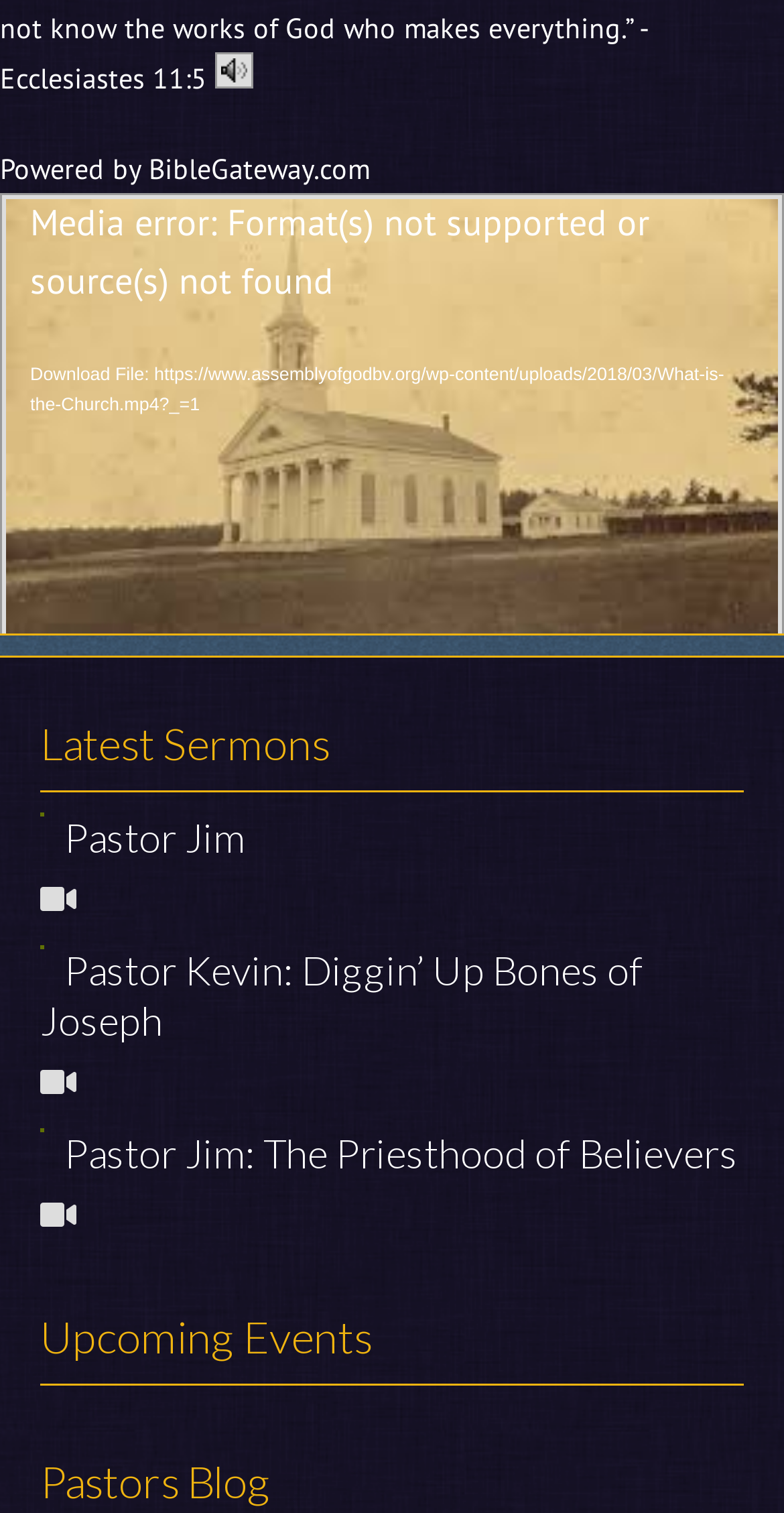Find the bounding box coordinates of the clickable area required to complete the following action: "Go to Pastor Kevin's sermon".

[0.051, 0.625, 0.821, 0.69]